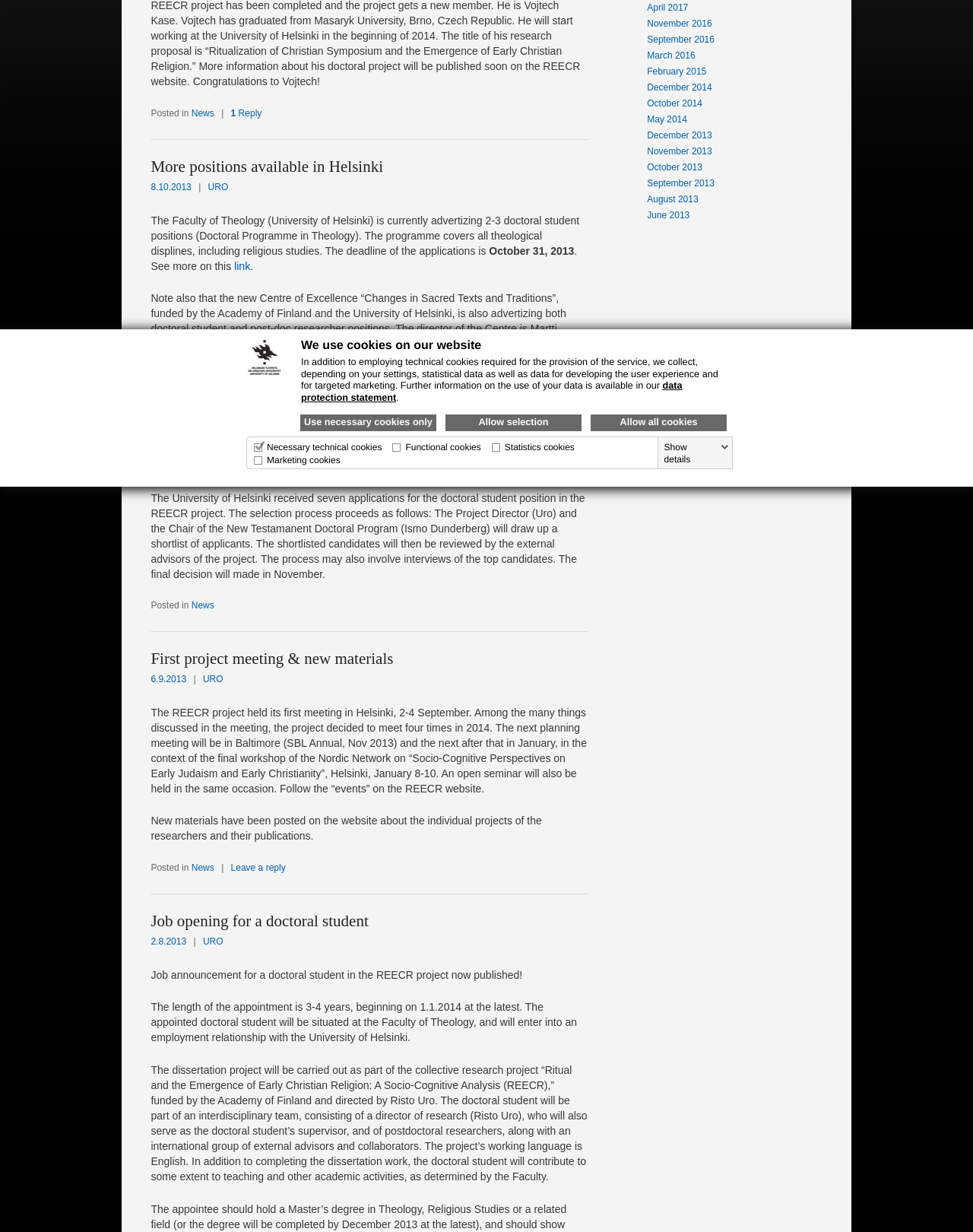Identify the bounding box for the given UI element using the description provided. Coordinates should be in the format (top-left x, top-left y, bottom-right x, bottom-right y) and must be between 0 and 1. Here is the description: October 2014

[0.665, 0.08, 0.722, 0.089]